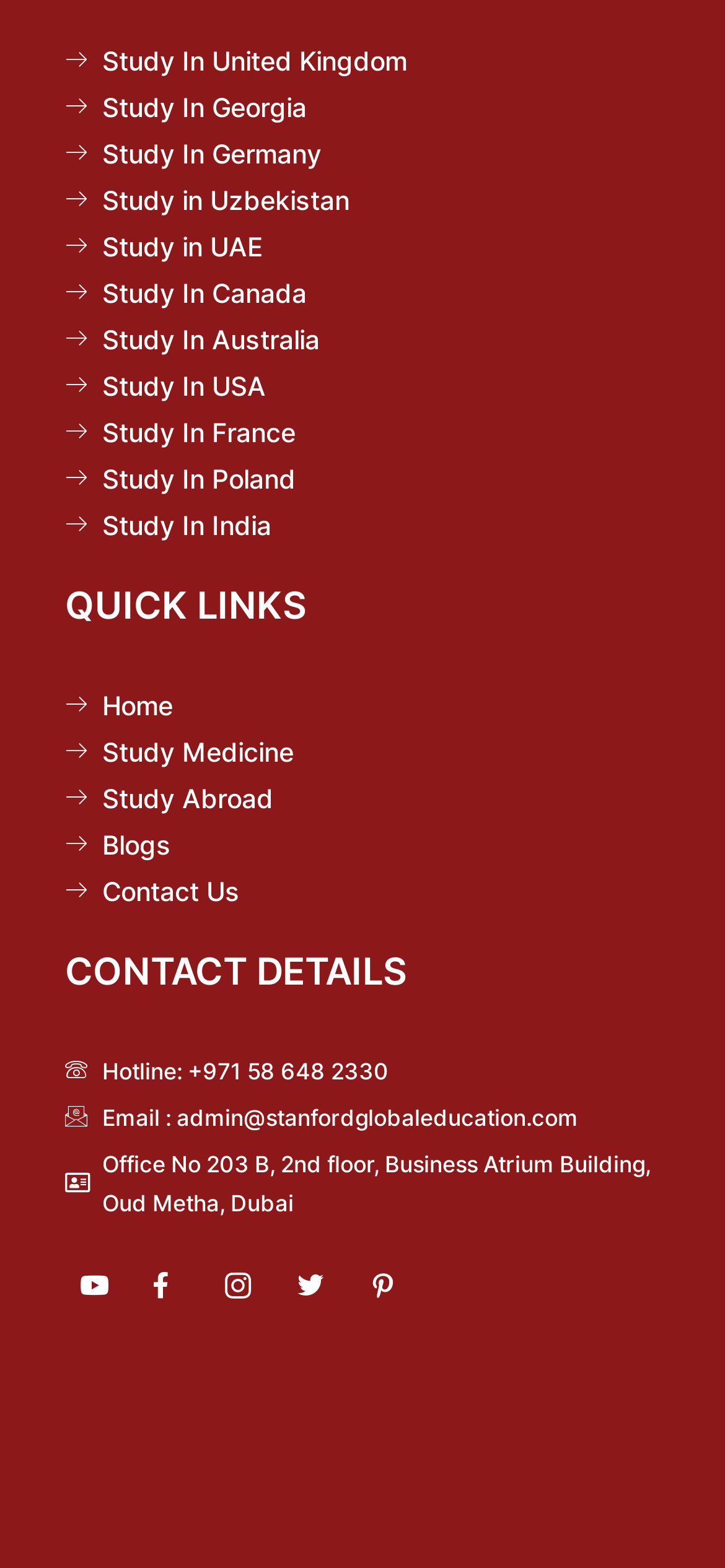Identify the bounding box coordinates of the region I need to click to complete this instruction: "Call the phone number".

None